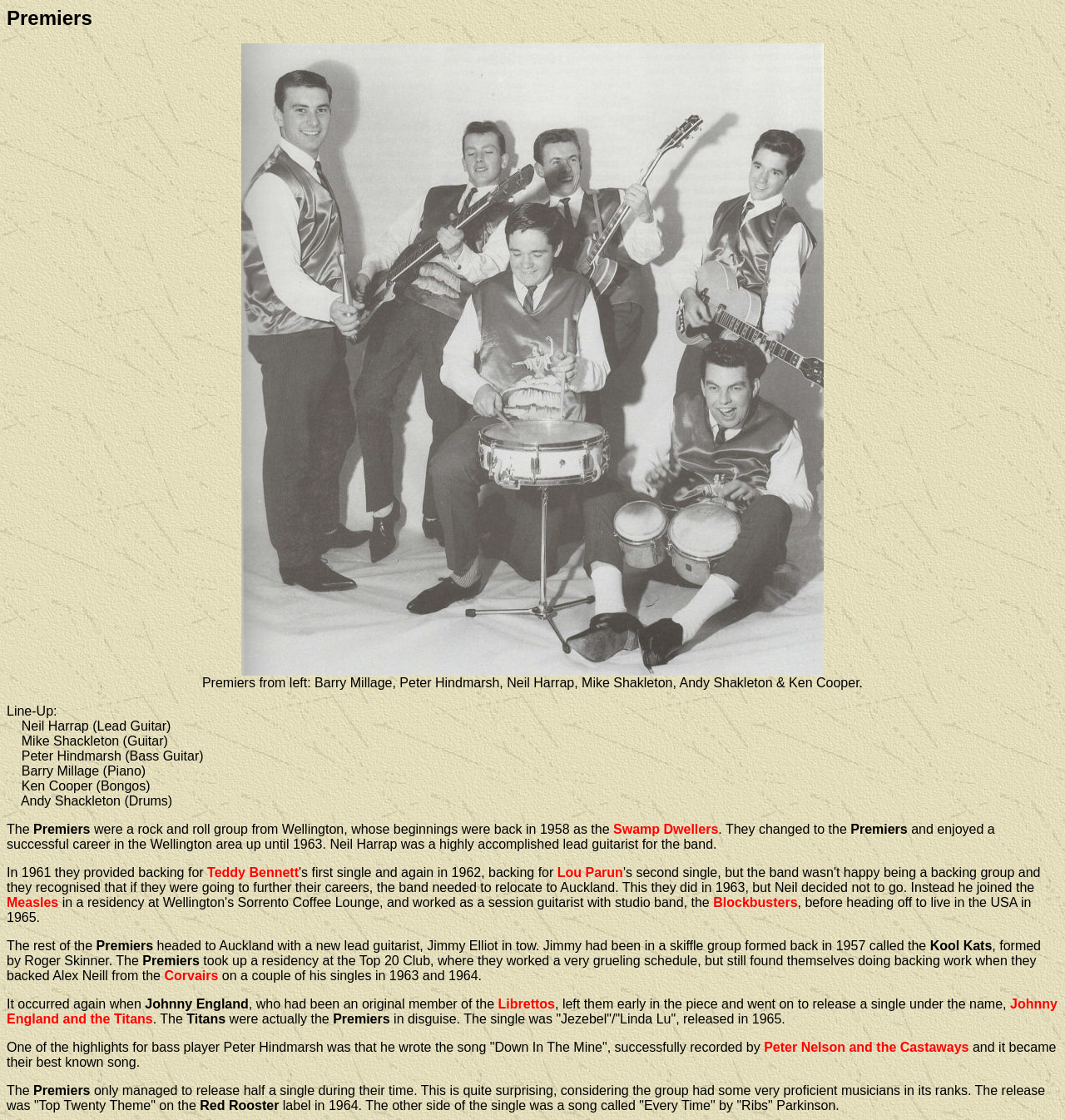Using the details from the image, please elaborate on the following question: What was the name of the label that released the Premiers' single?

The text mentions that the Premiers released a single, 'Top Twenty Theme', on the Red Rooster label in 1964.